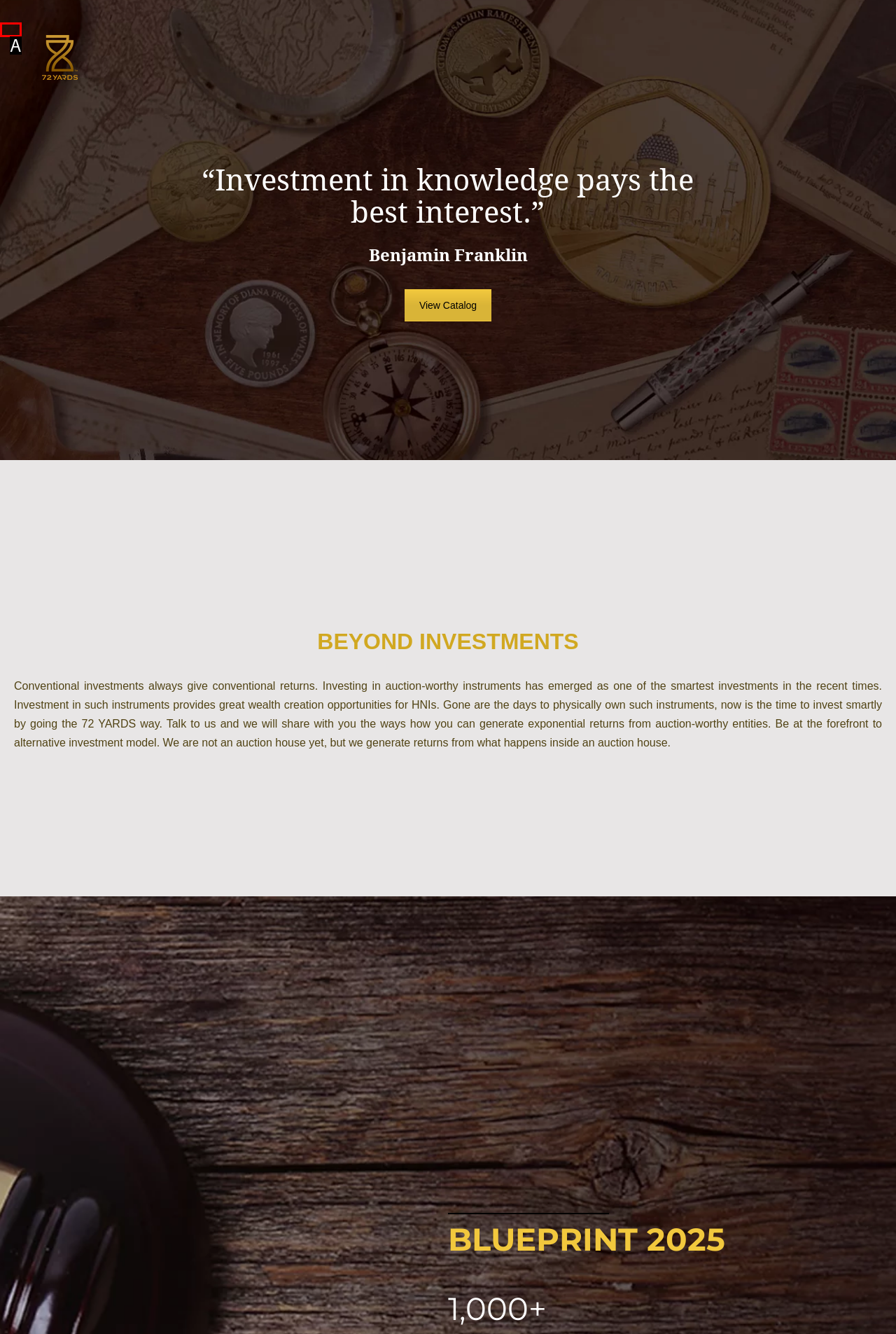Determine the option that aligns with this description: Skip to content
Reply with the option's letter directly.

A